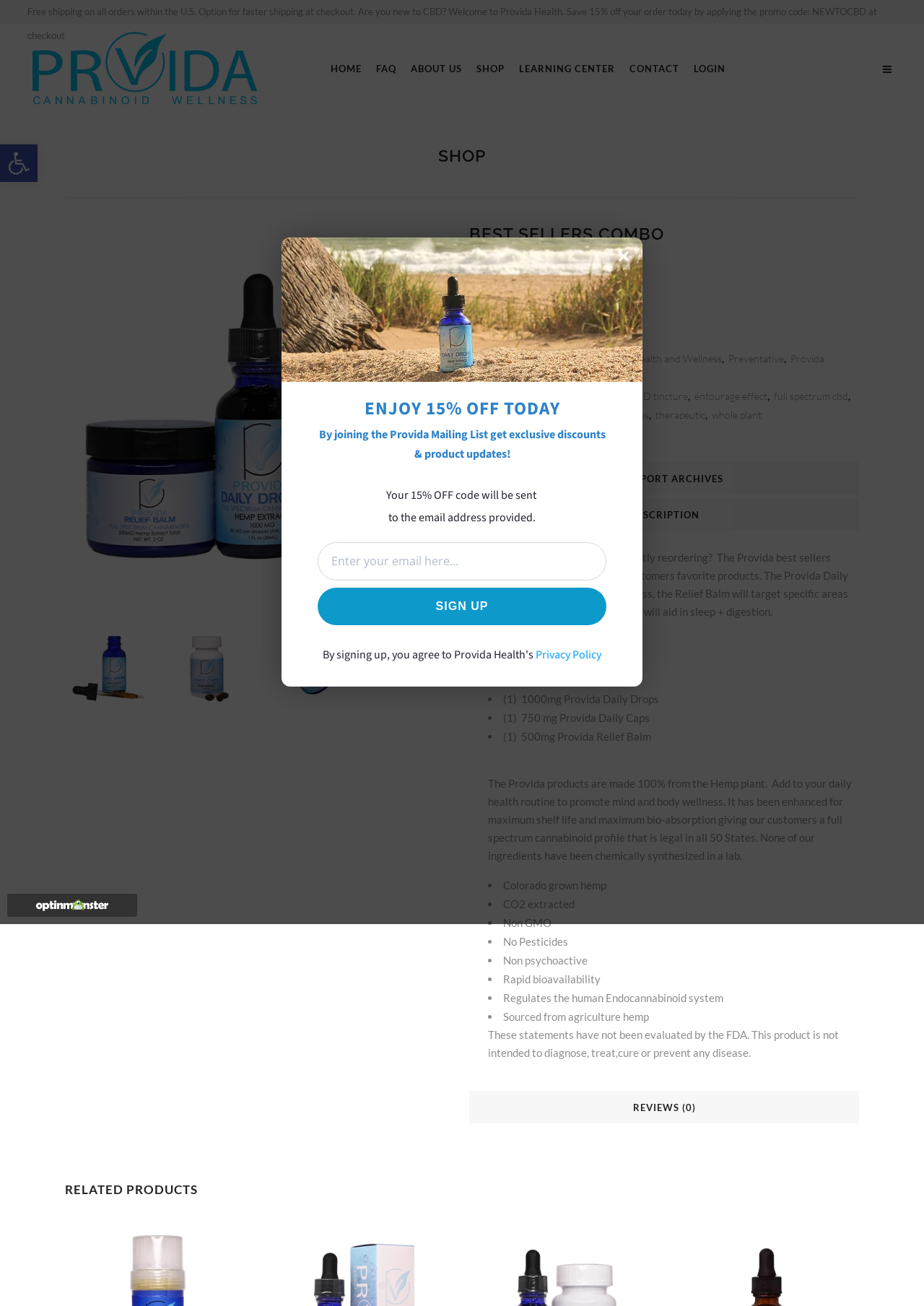Locate the bounding box of the UI element defined by this description: "whole plant". The coordinates should be given as four float numbers between 0 and 1, formatted as [left, top, right, bottom].

[0.77, 0.313, 0.824, 0.322]